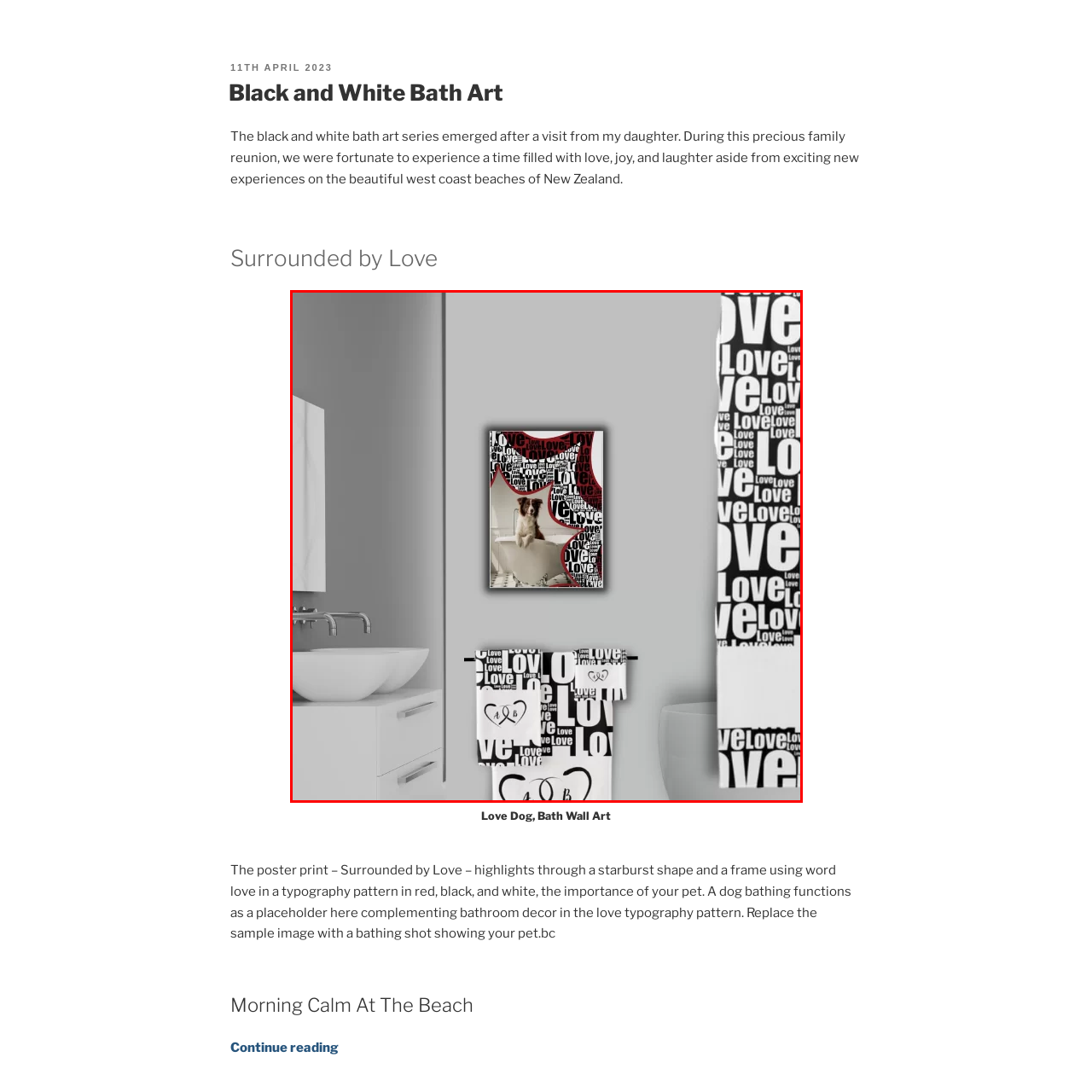Deliver a detailed explanation of the elements found in the red-marked area of the image.

The image features a stylish bathroom décor showcasing the artwork titled "Surrounded by Love." The artwork prominently displays a dog sitting in a bath, surrounded by a dynamic typography design that emphasizes the word "Love" in a mix of red, black, and white. This piece is framed against a vibrant backdrop that enhances its charm.

In the bathroom setting, the walls are painted a subtle gray, allowing the artwork to stand out. To the left, a modern sink and faucet create a clean, minimalist aesthetic, while on the right, towels are hung, featuring the same playful "Love" motif that ties the entire design together. The combination of the dog’s joyful expression and the love-centric themes in both the art and towels creates a warm, inviting atmosphere that resonates with pet owners and art lovers alike.